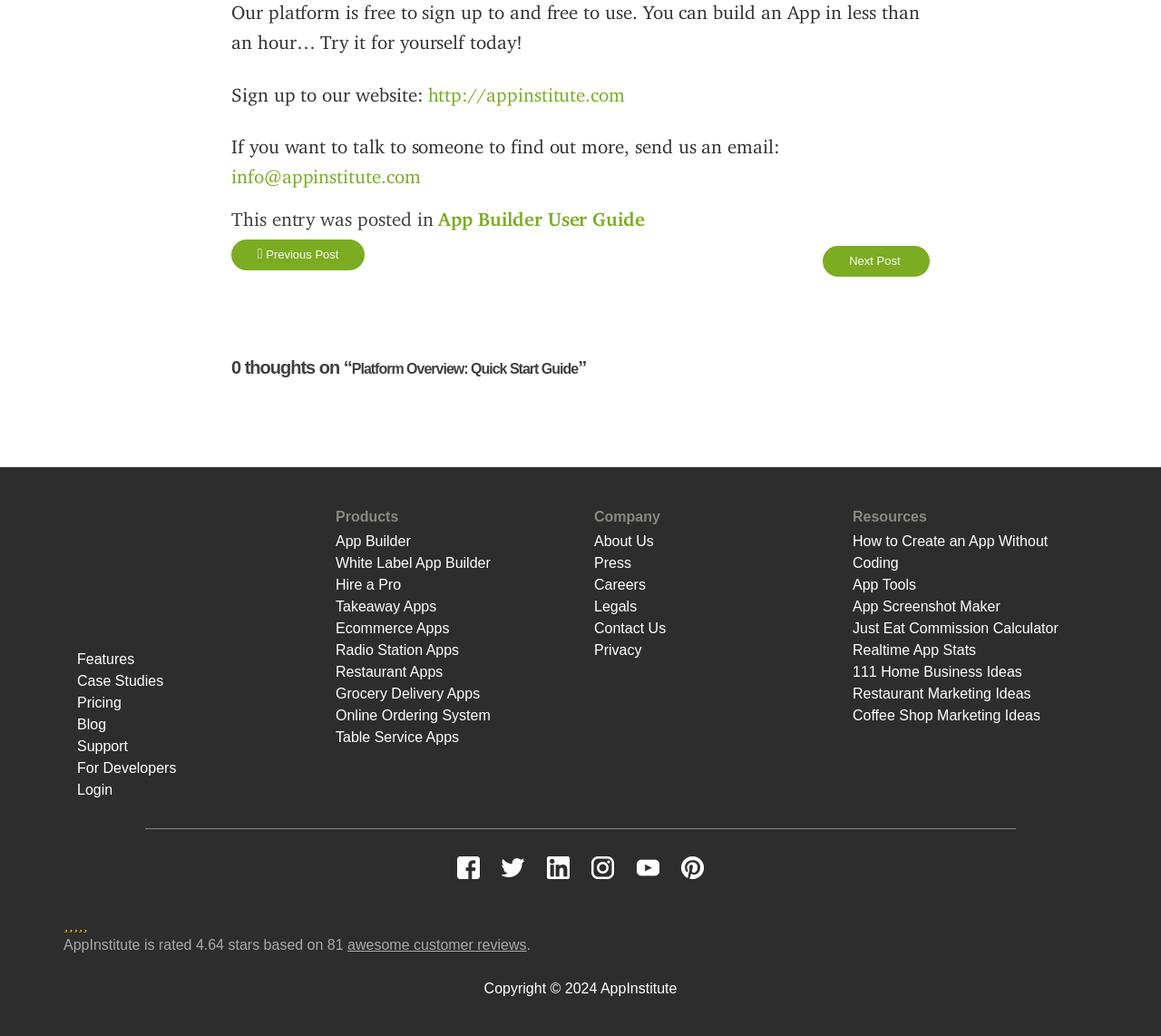Give the bounding box coordinates for this UI element: "White Label App Builder". The coordinates should be four float numbers between 0 and 1, arranged as [left, top, right, bottom].

[0.289, 0.536, 0.422, 0.551]